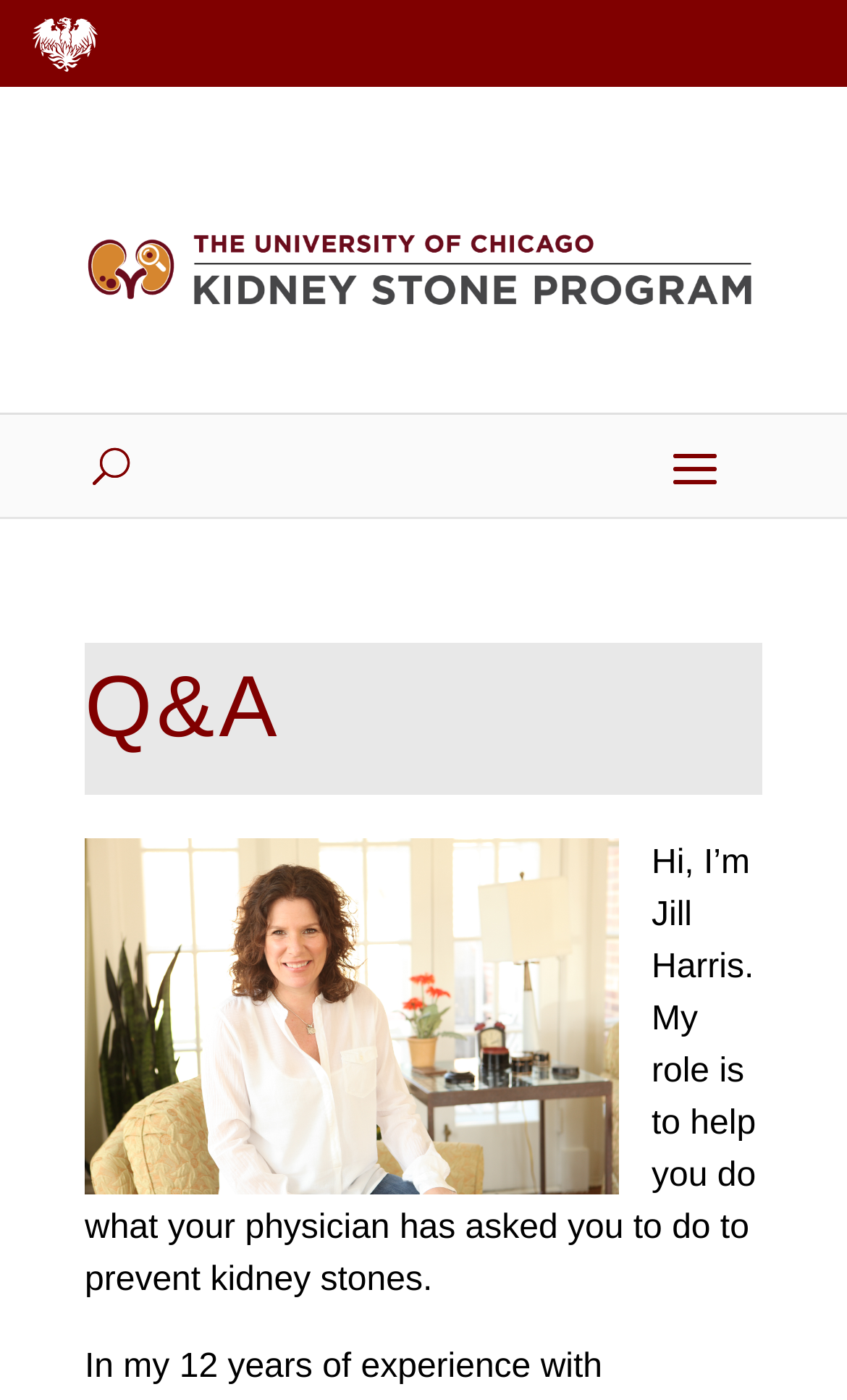Using the description: "Search", determine the UI element's bounding box coordinates. Ensure the coordinates are in the format of four float numbers between 0 and 1, i.e., [left, top, right, bottom].

[0.1, 0.315, 0.146, 0.351]